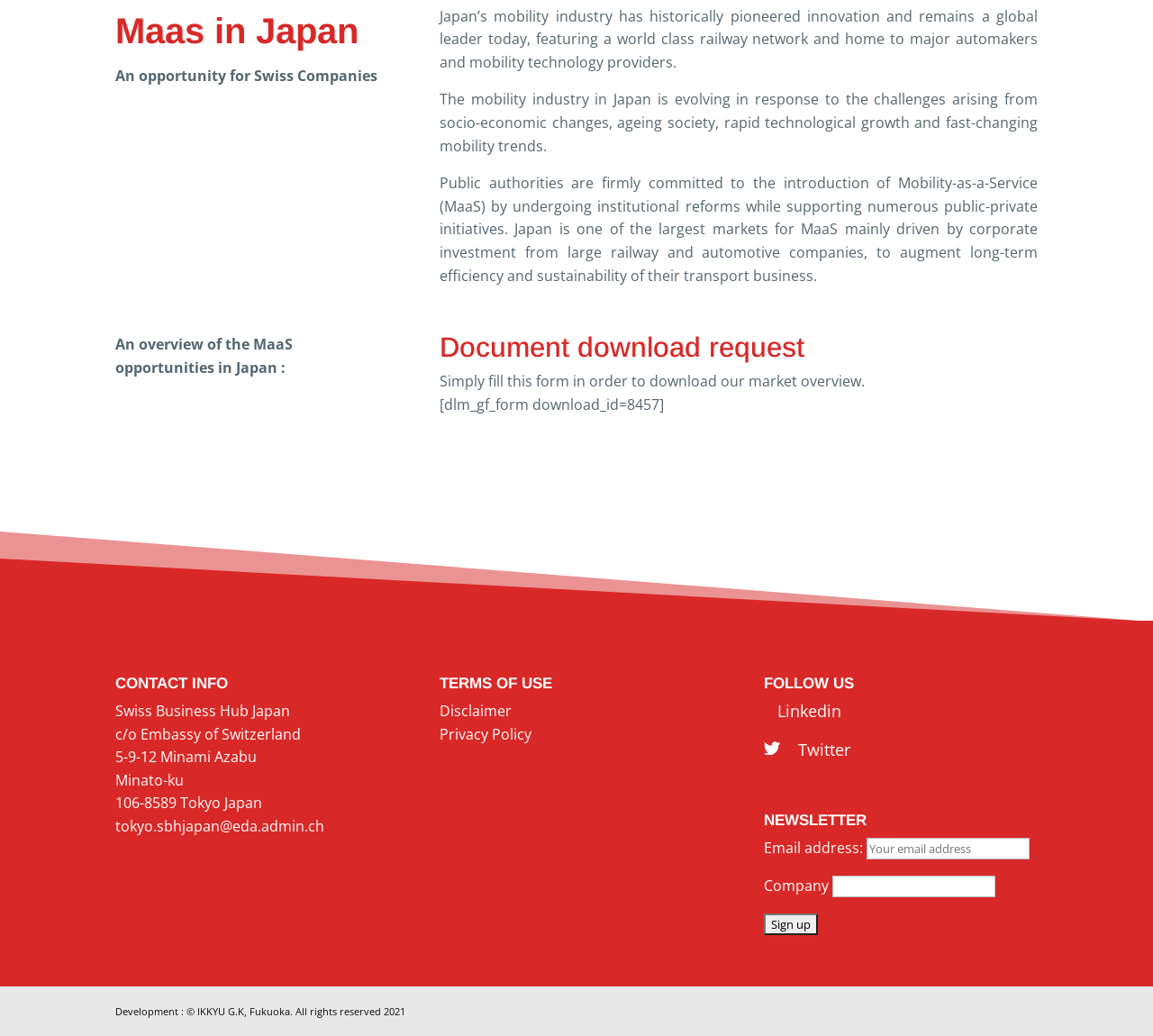Determine the bounding box of the UI element mentioned here: "parent_node: Company name="CPYNAME"". The coordinates must be in the format [left, top, right, bottom] with values ranging from 0 to 1.

[0.722, 0.845, 0.863, 0.866]